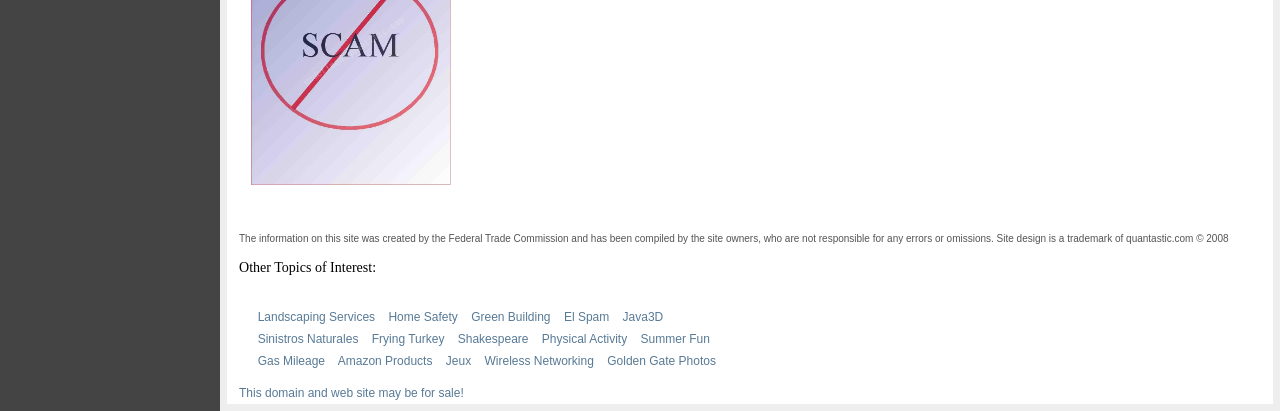What is the copyright year of the site design?
Provide a one-word or short-phrase answer based on the image.

2008